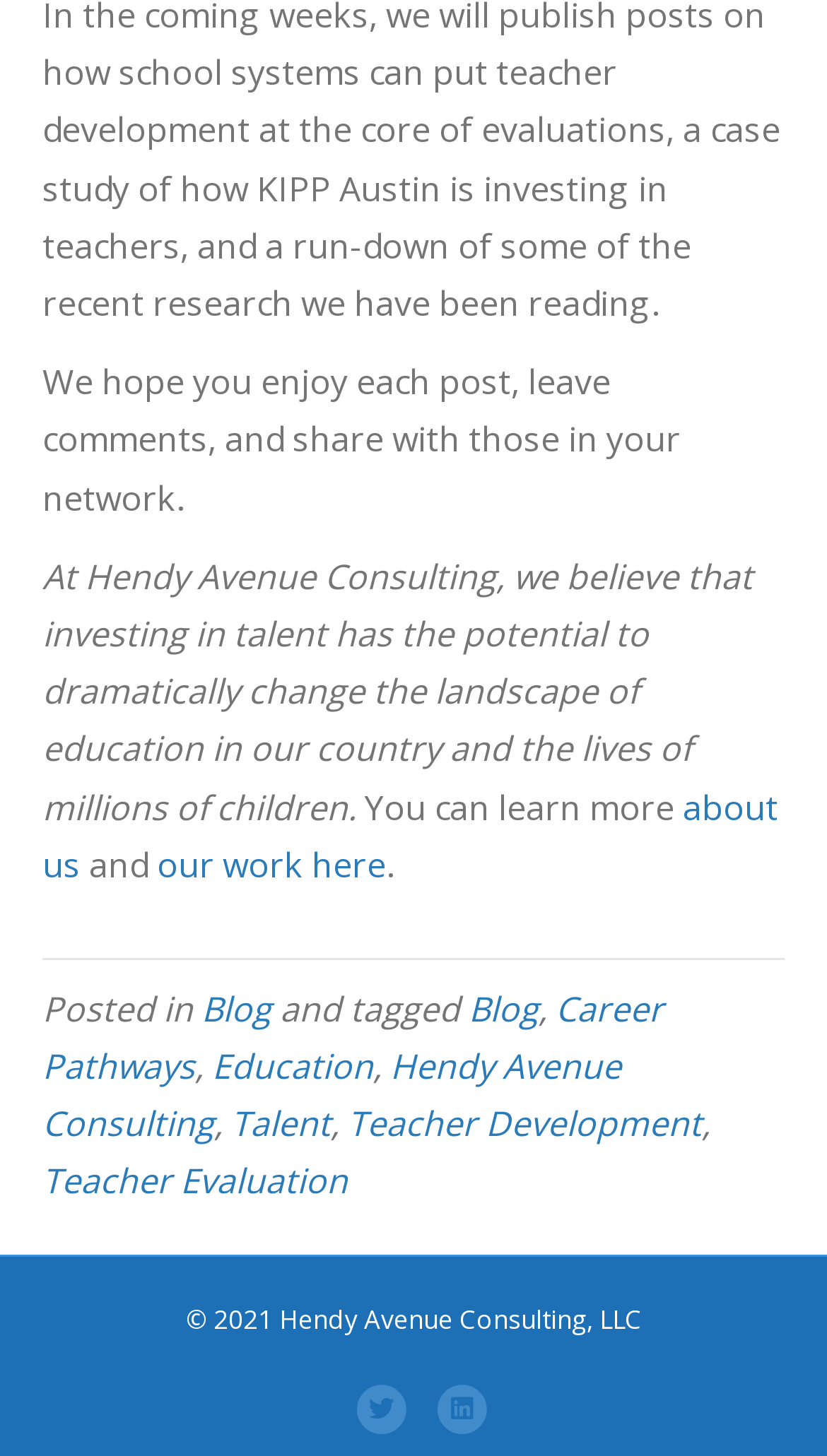What is the copyright year of the webpage?
Look at the image and answer with only one word or phrase.

2021